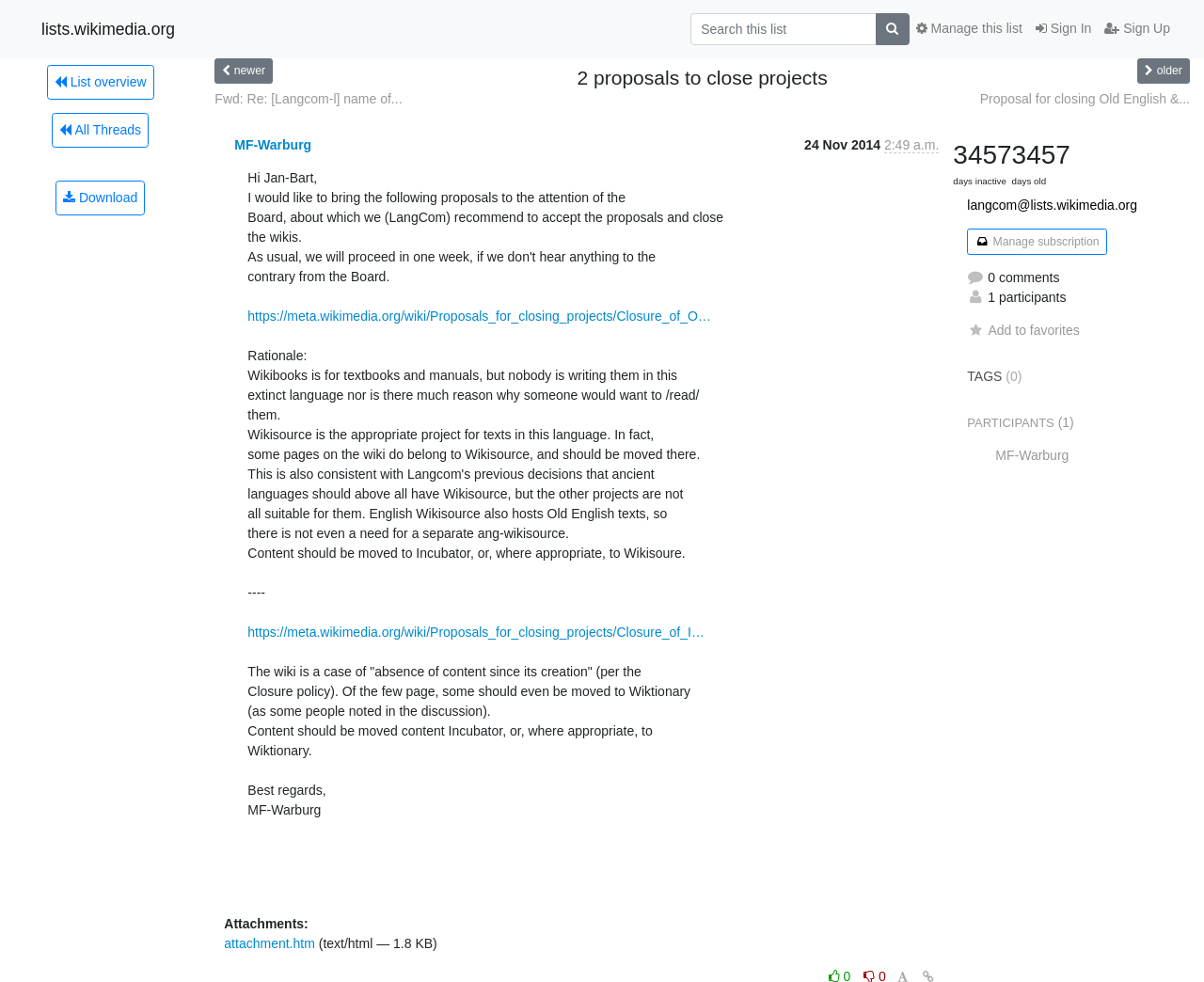What is the status of the wiki?
Please give a well-detailed answer to the question.

I found the text 'days inactive' on the webpage, which suggests that the wiki is currently inactive.